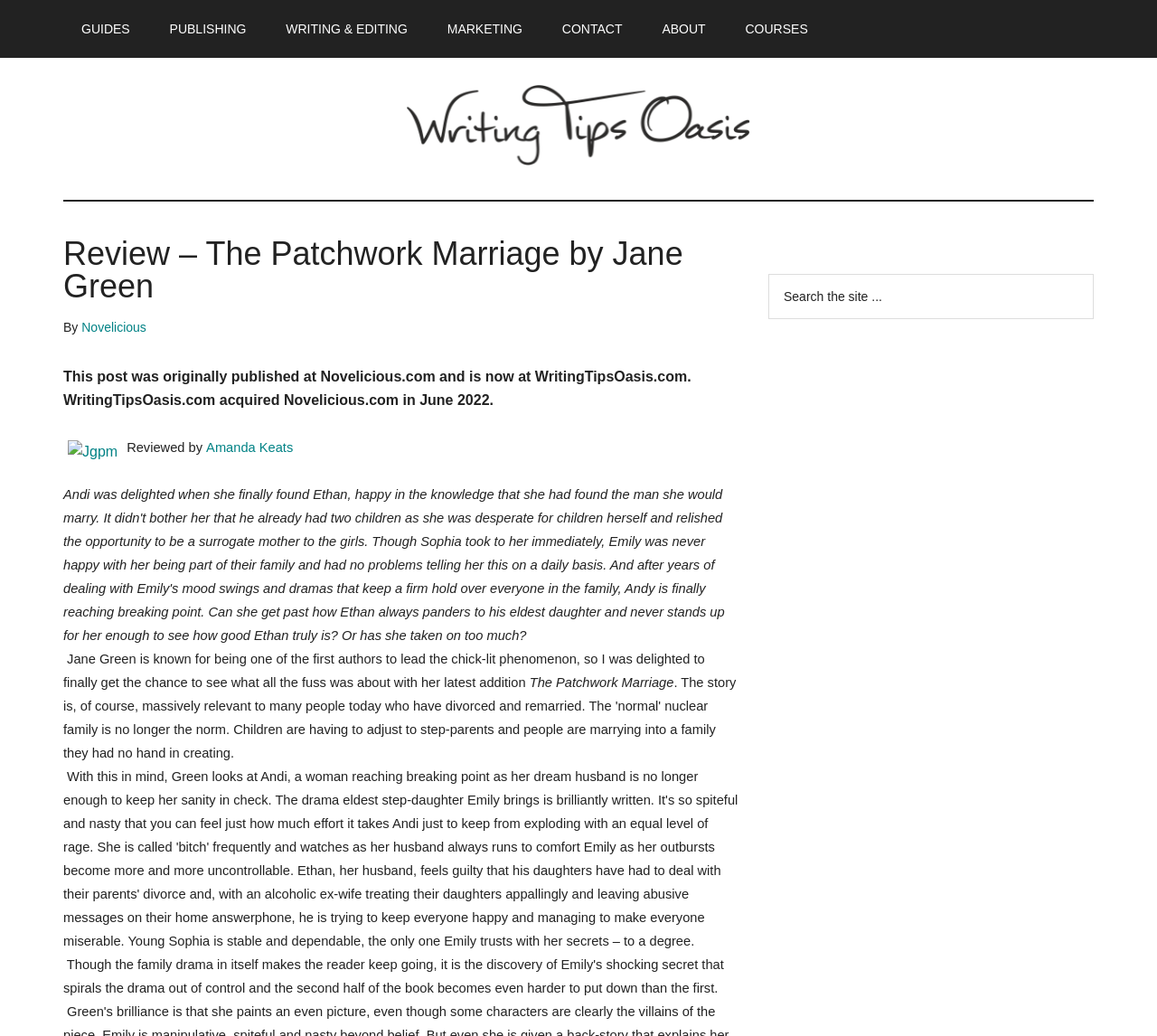Find the bounding box coordinates of the clickable area required to complete the following action: "Search the site".

[0.664, 0.265, 0.945, 0.308]